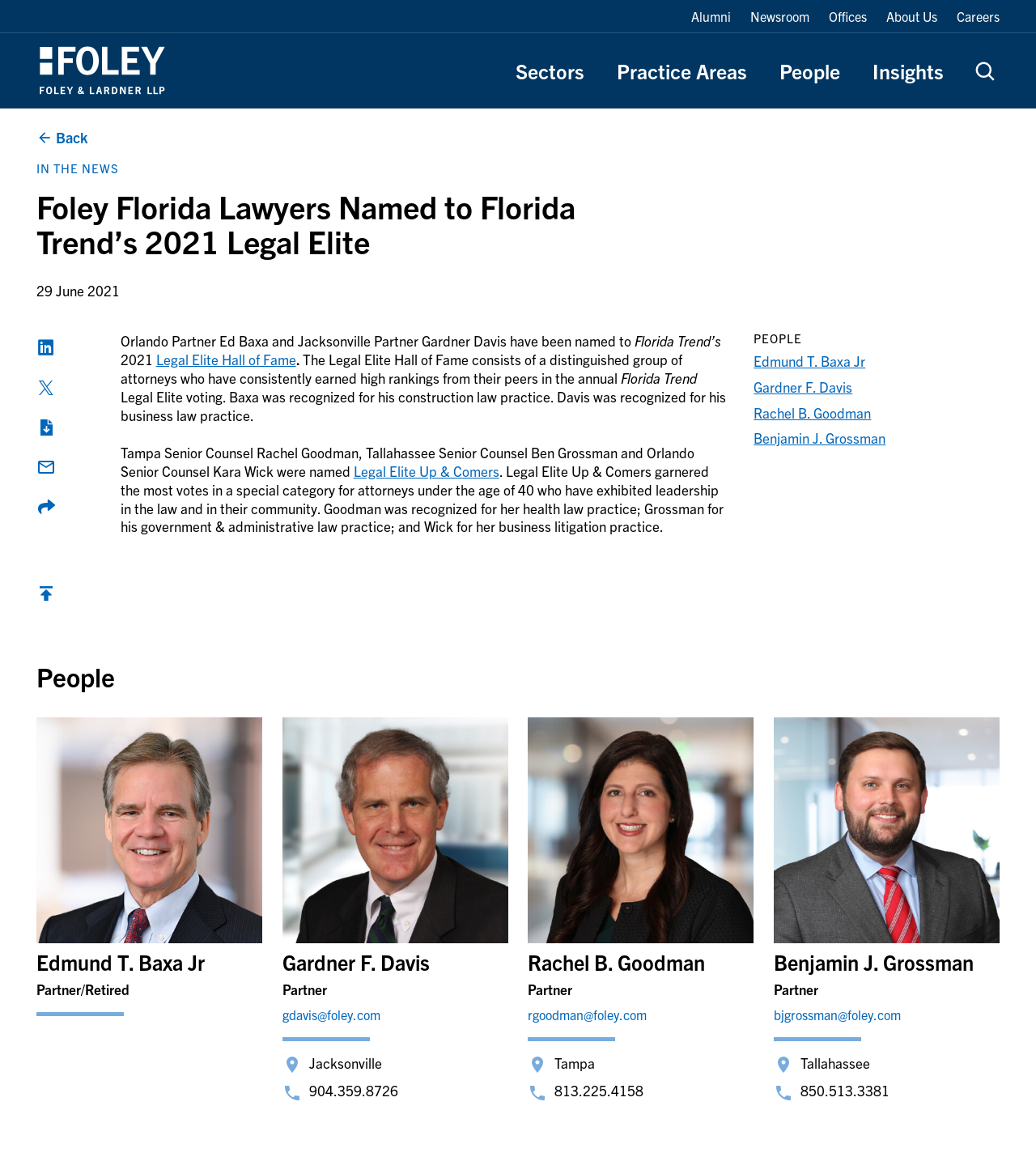What is the location of Rachel Goodman's office?
Using the image as a reference, answer the question in detail.

I found the answer by looking at the section that lists the lawyers' information. Rachel Goodman's information includes her location, which is Tampa. Therefore, the answer is Tampa.